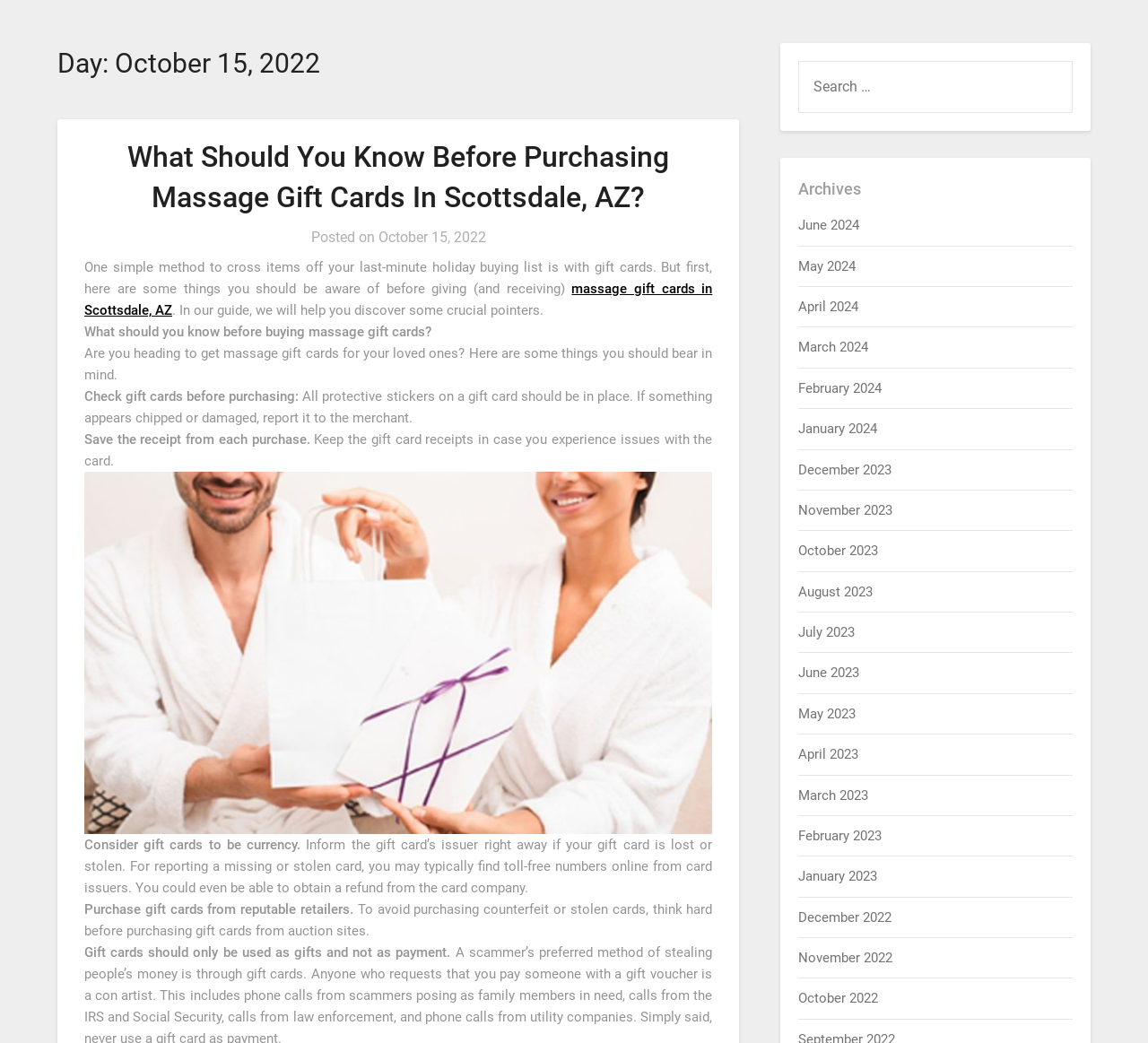Please specify the bounding box coordinates of the clickable region to carry out the following instruction: "Read the article about massage gift cards". The coordinates should be four float numbers between 0 and 1, in the format [left, top, right, bottom].

[0.111, 0.134, 0.583, 0.205]